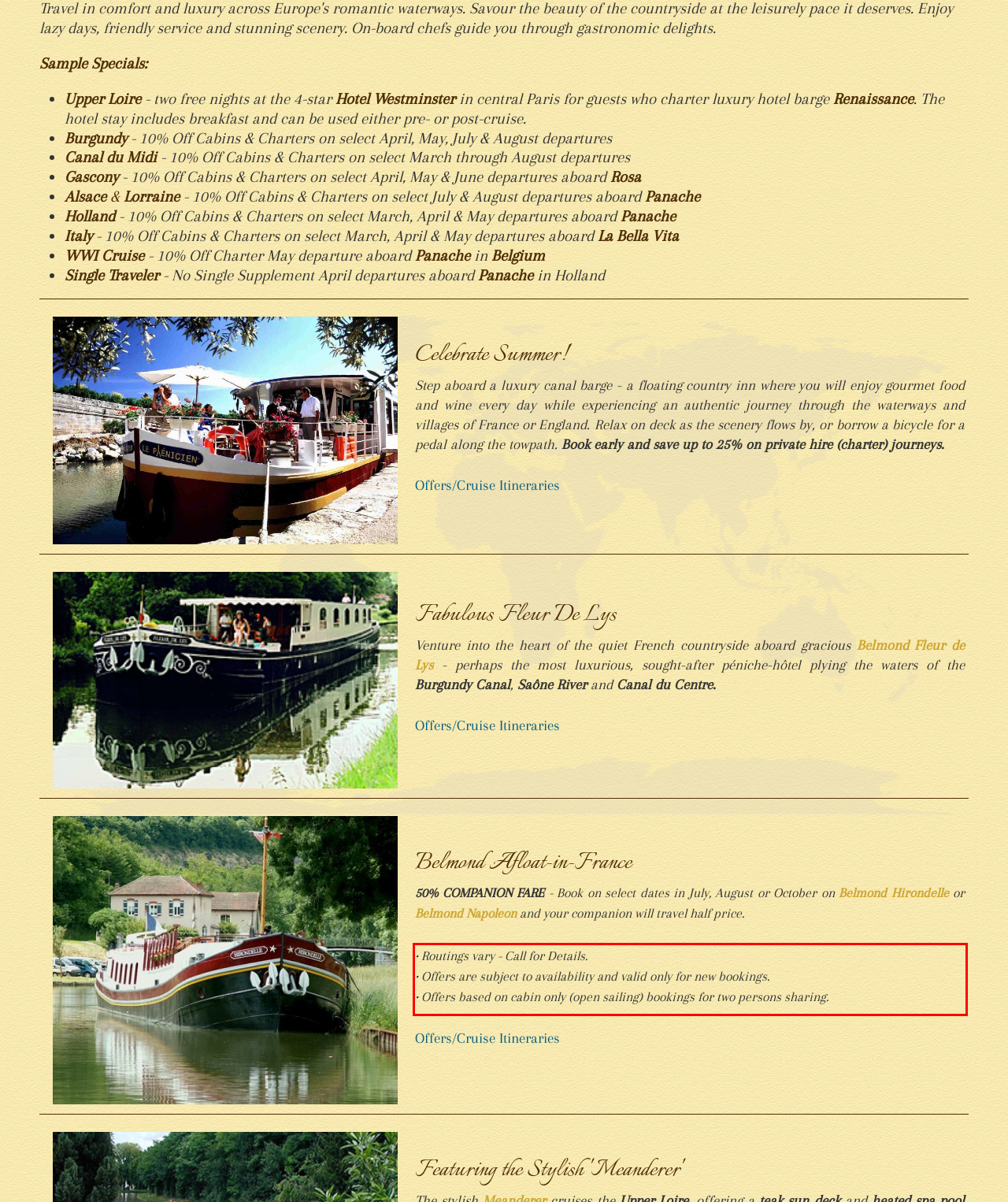You are presented with a webpage screenshot featuring a red bounding box. Perform OCR on the text inside the red bounding box and extract the content.

• Routings vary - Call for Details. • Offers are subject to availability and valid only for new bookings. • Offers based on cabin only (open sailing) bookings for two persons sharing.